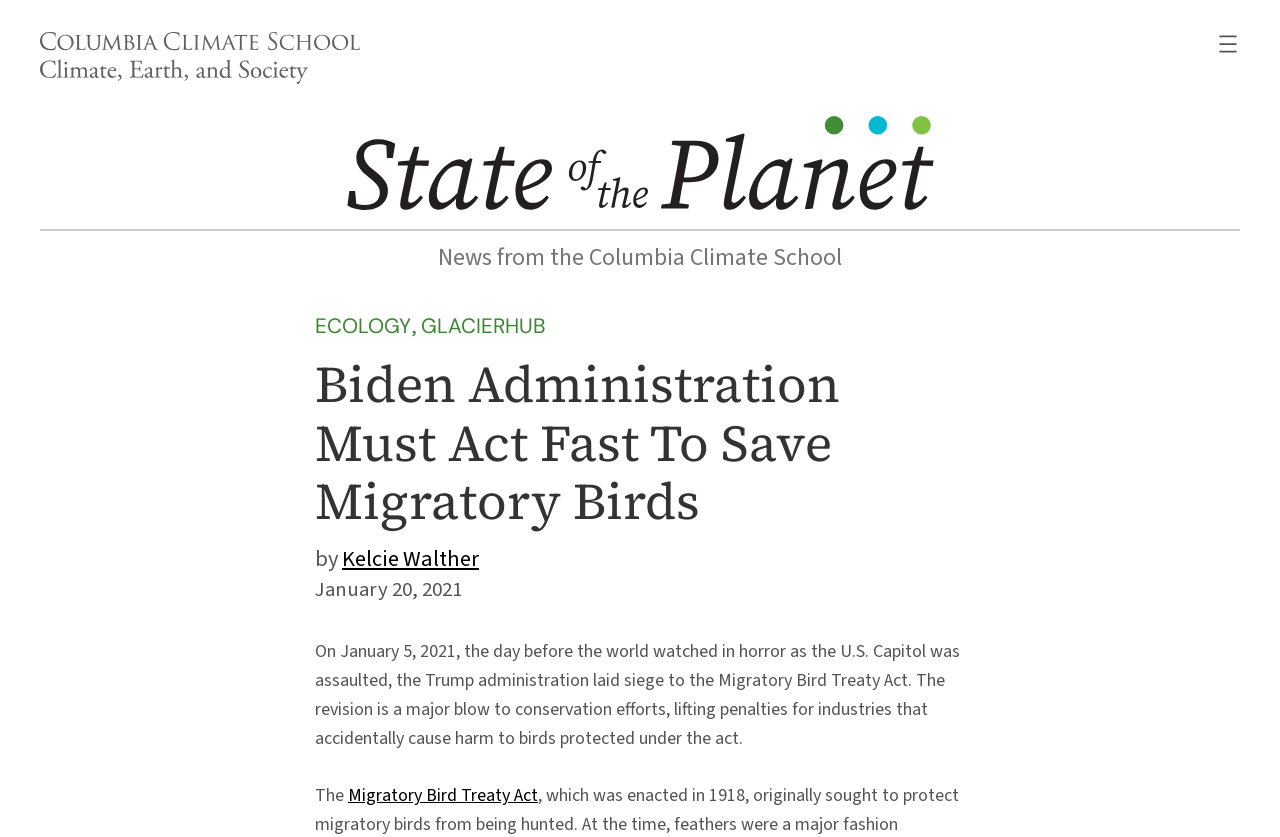Locate the UI element described as follows: "aria-label="Your name." name="param[textfield_7495]" placeholder="Your name."". Return the bounding box coordinates as four float numbers between 0 and 1 in the order [left, top, right, bottom].

None